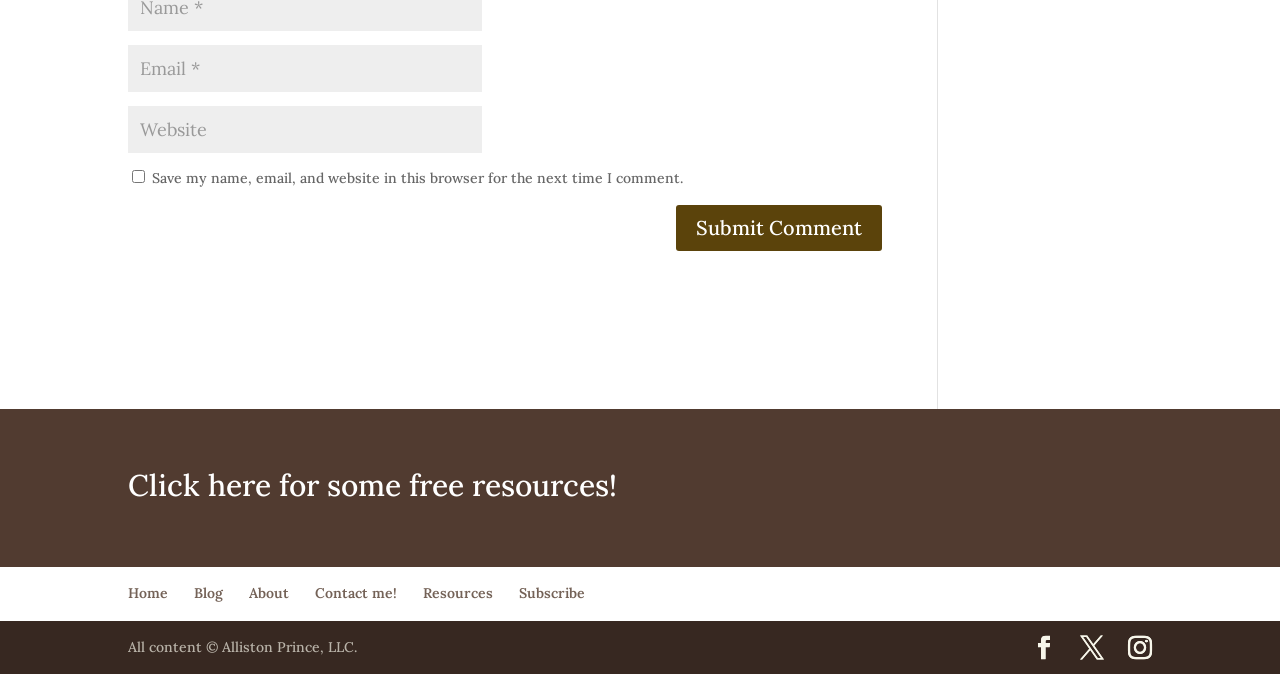Using the details from the image, please elaborate on the following question: What is the purpose of the checkbox?

The checkbox is labeled 'Save my name, email, and website in this browser for the next time I comment.' This suggests that its purpose is to save the user's comment information for future use.